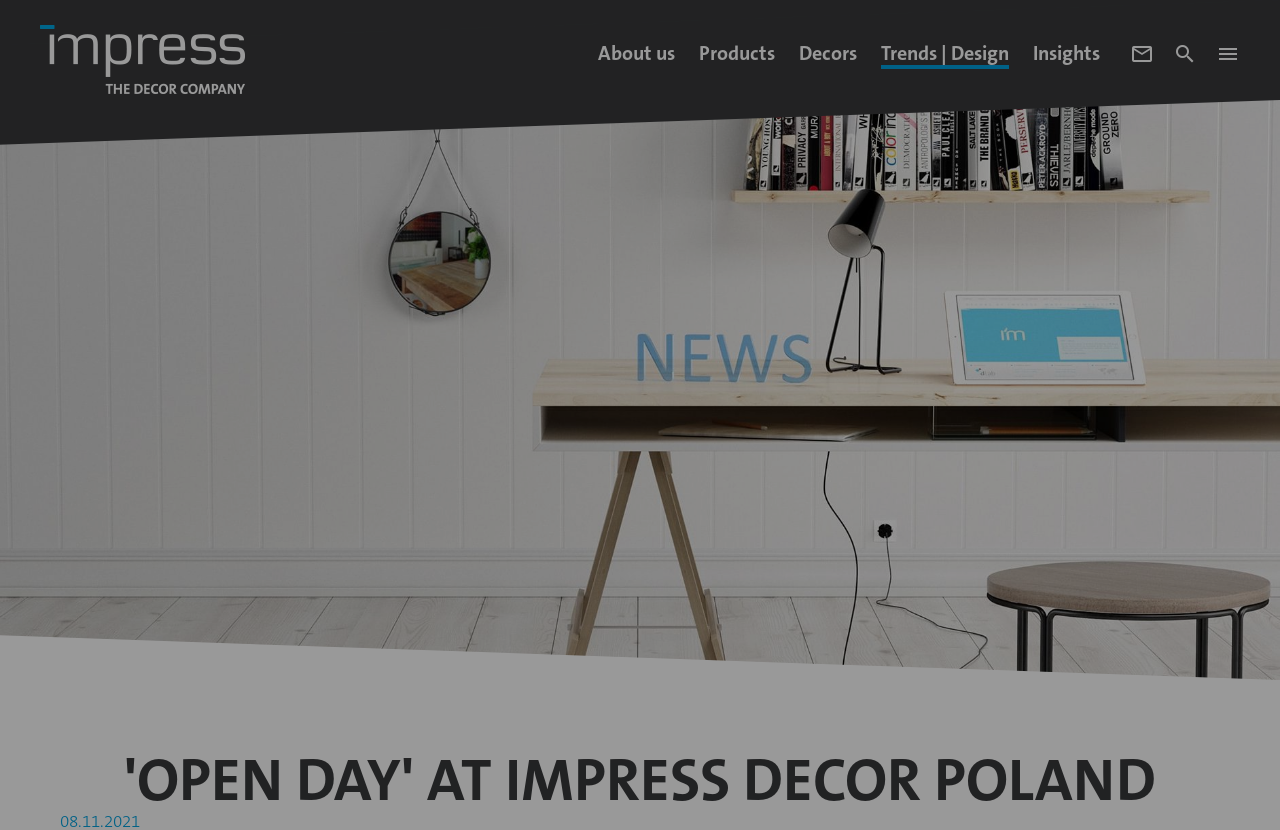What type of products does the company offer?
Provide a fully detailed and comprehensive answer to the question.

The webpage suggests that the company offers various products, including Decorative Paper, Finish Foil, Impregnated Paper, Inks, and Additives, which can be accessed from the 'Products' section.